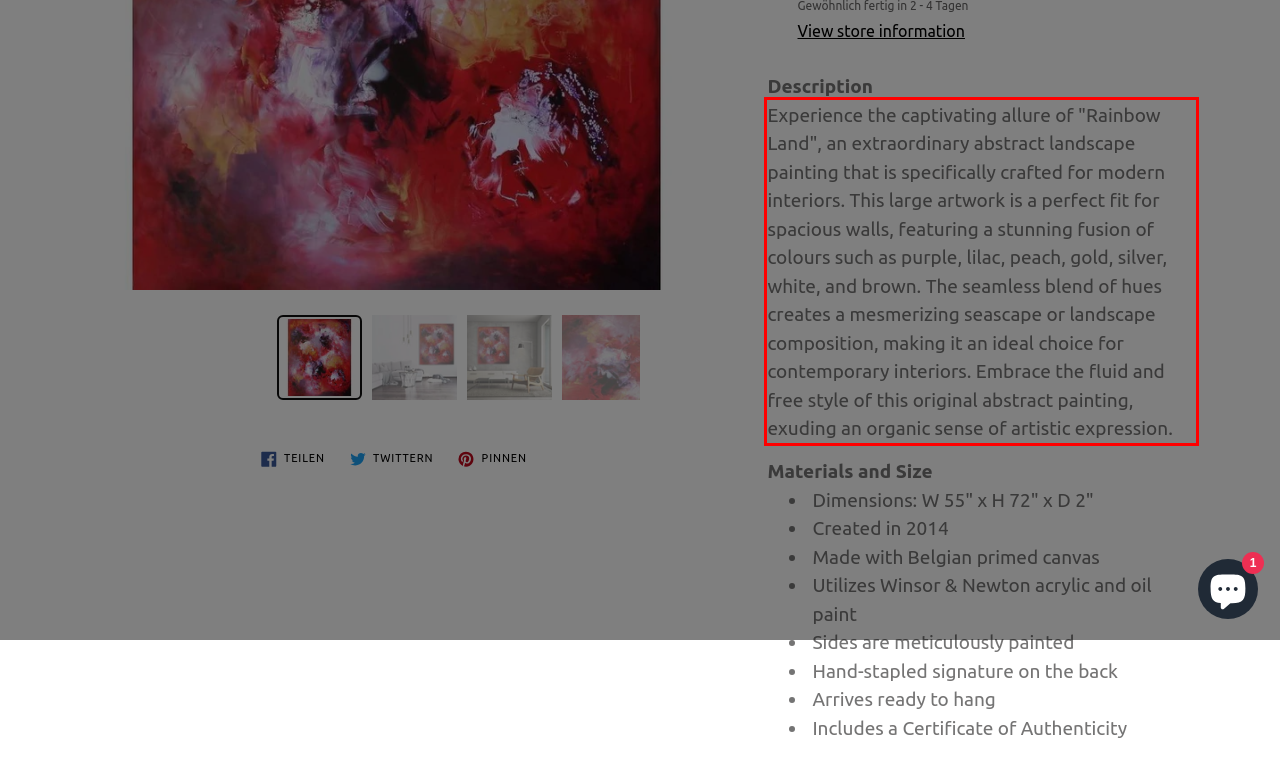You are given a screenshot showing a webpage with a red bounding box. Perform OCR to capture the text within the red bounding box.

Experience the captivating allure of "Rainbow Land", an extraordinary abstract landscape painting that is specifically crafted for modern interiors. This large artwork is a perfect fit for spacious walls, featuring a stunning fusion of colours such as purple, lilac, peach, gold, silver, white, and brown. The seamless blend of hues creates a mesmerizing seascape or landscape composition, making it an ideal choice for contemporary interiors. Embrace the fluid and free style of this original abstract painting, exuding an organic sense of artistic expression.